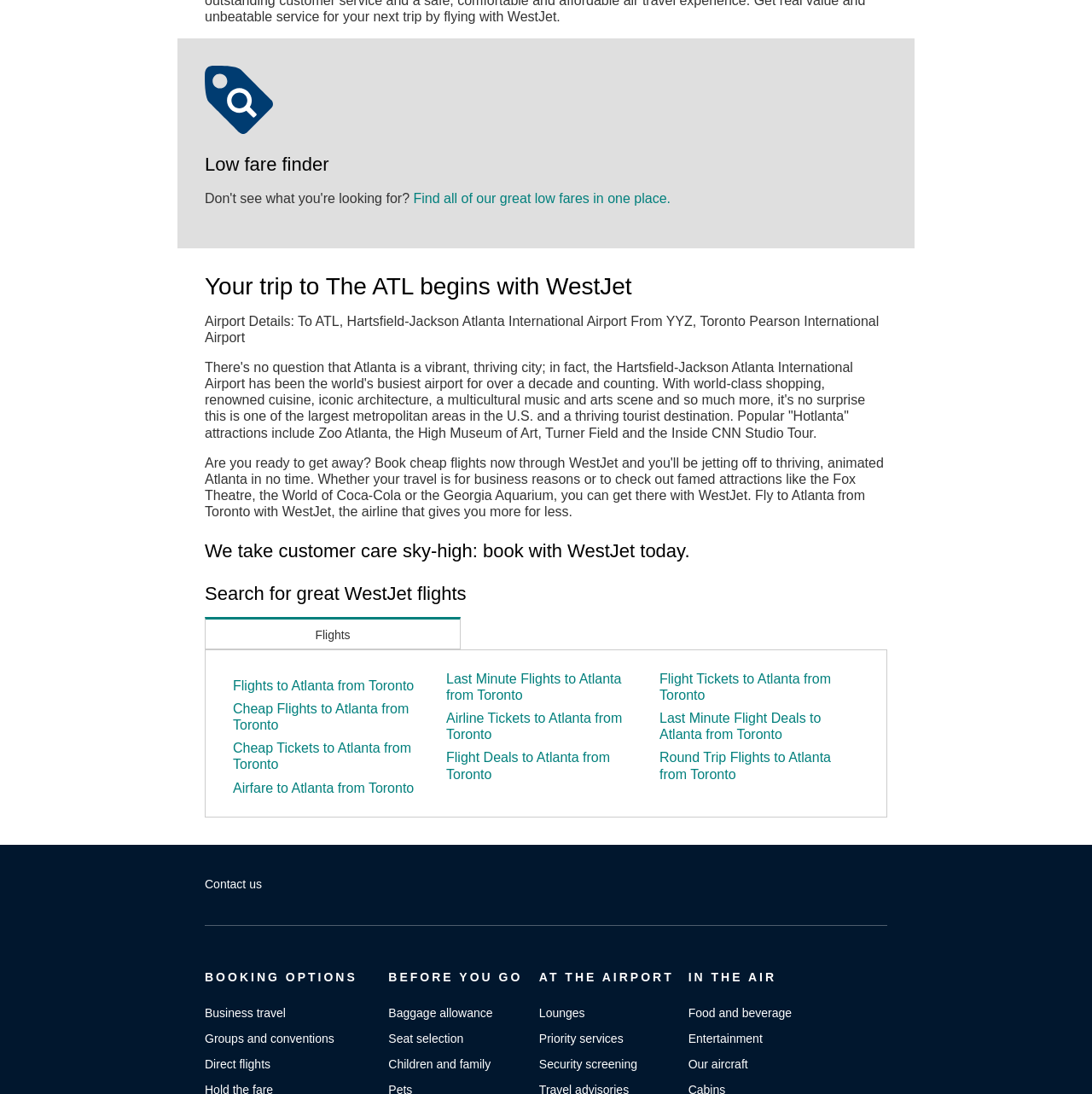Using the element description provided, determine the bounding box coordinates in the format (top-left x, top-left y, bottom-right x, bottom-right y). Ensure that all values are floating point numbers between 0 and 1. Element description: Flights to Atlanta from Toronto

[0.213, 0.62, 0.379, 0.633]